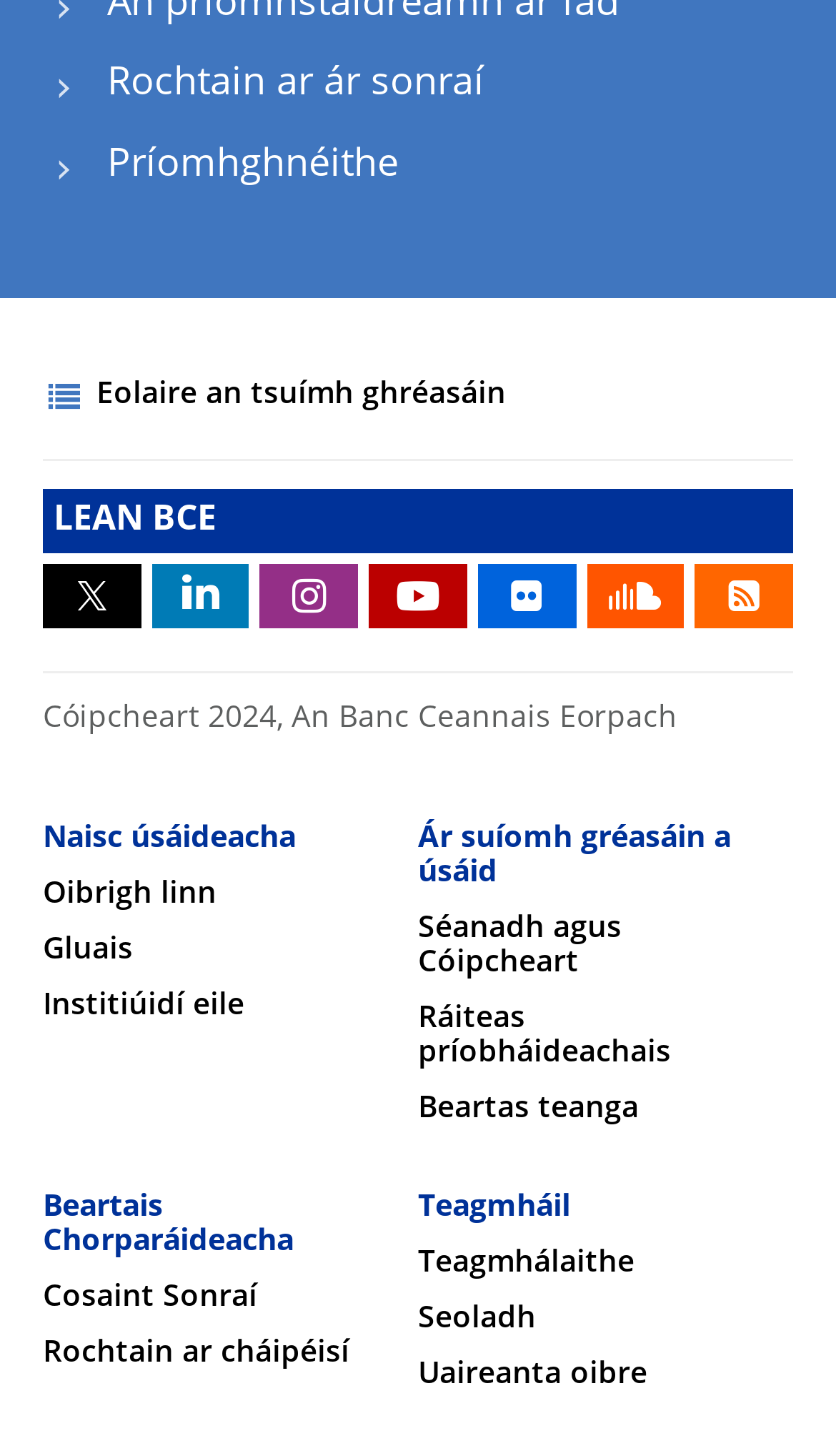Given the following UI element description: "Powered by Shopify", find the bounding box coordinates in the webpage screenshot.

None